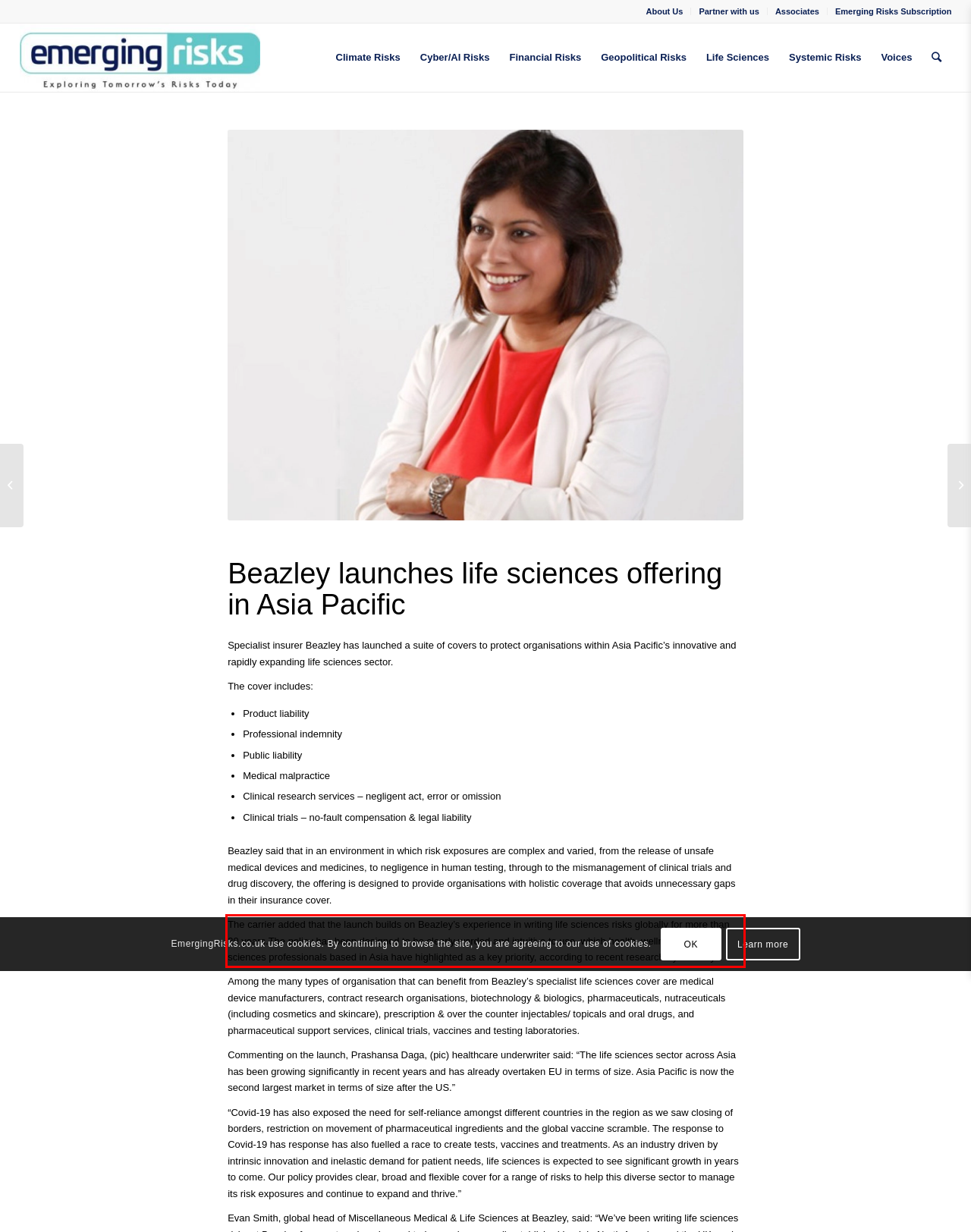Locate the red bounding box in the provided webpage screenshot and use OCR to determine the text content inside it.

The carrier added that the launch builds on Beazley’s experience in writing life sciences risks globally for more than 20 years.The policy has been designed to be clearly worded and intuitive to use, which health, wellness and life sciences professionals based in Asia have highlighted as a key priority, according to recent research by Beazley.